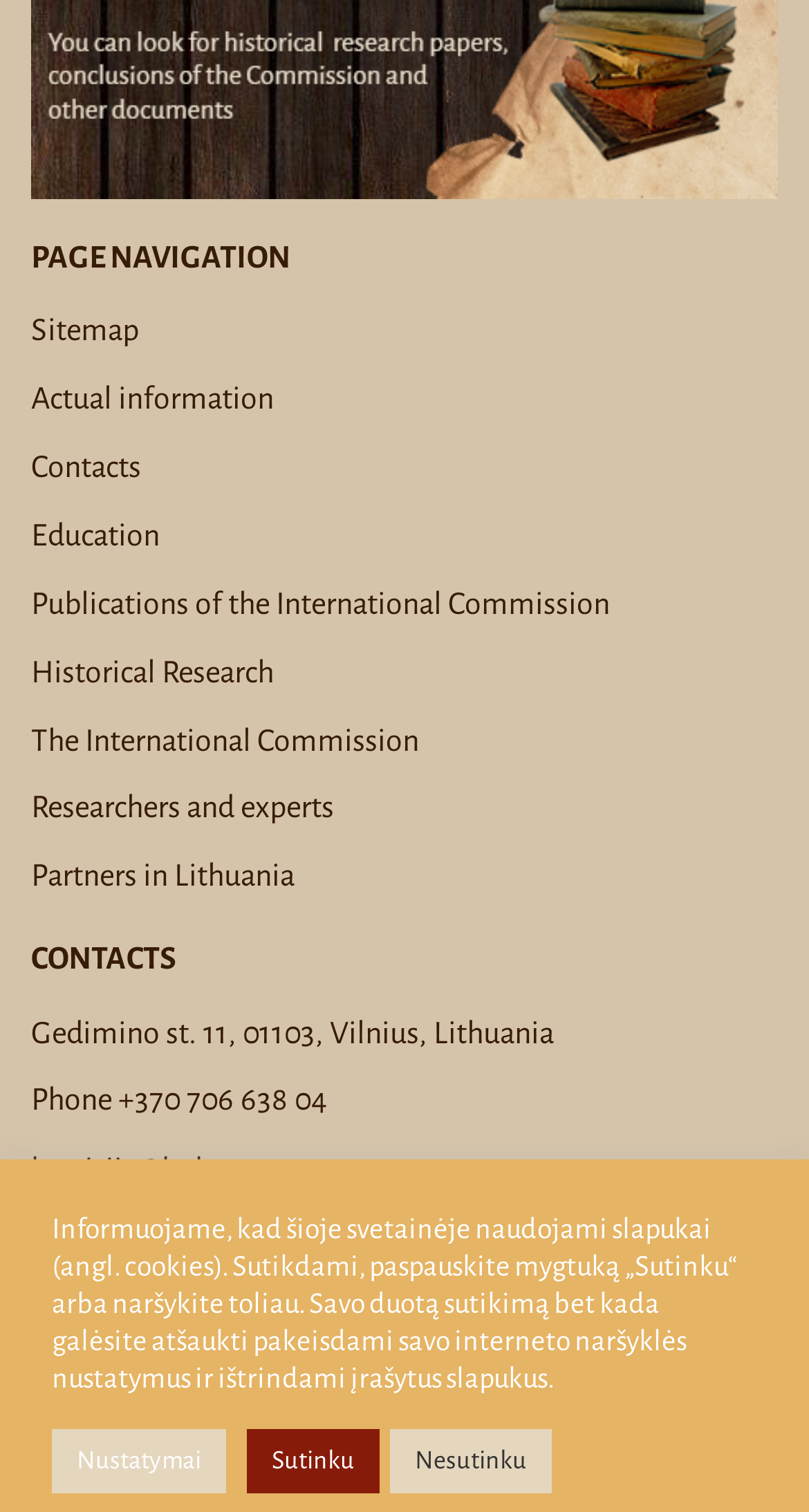Pinpoint the bounding box coordinates of the clickable element to carry out the following instruction: "Click on Sitemap."

[0.038, 0.208, 0.172, 0.23]